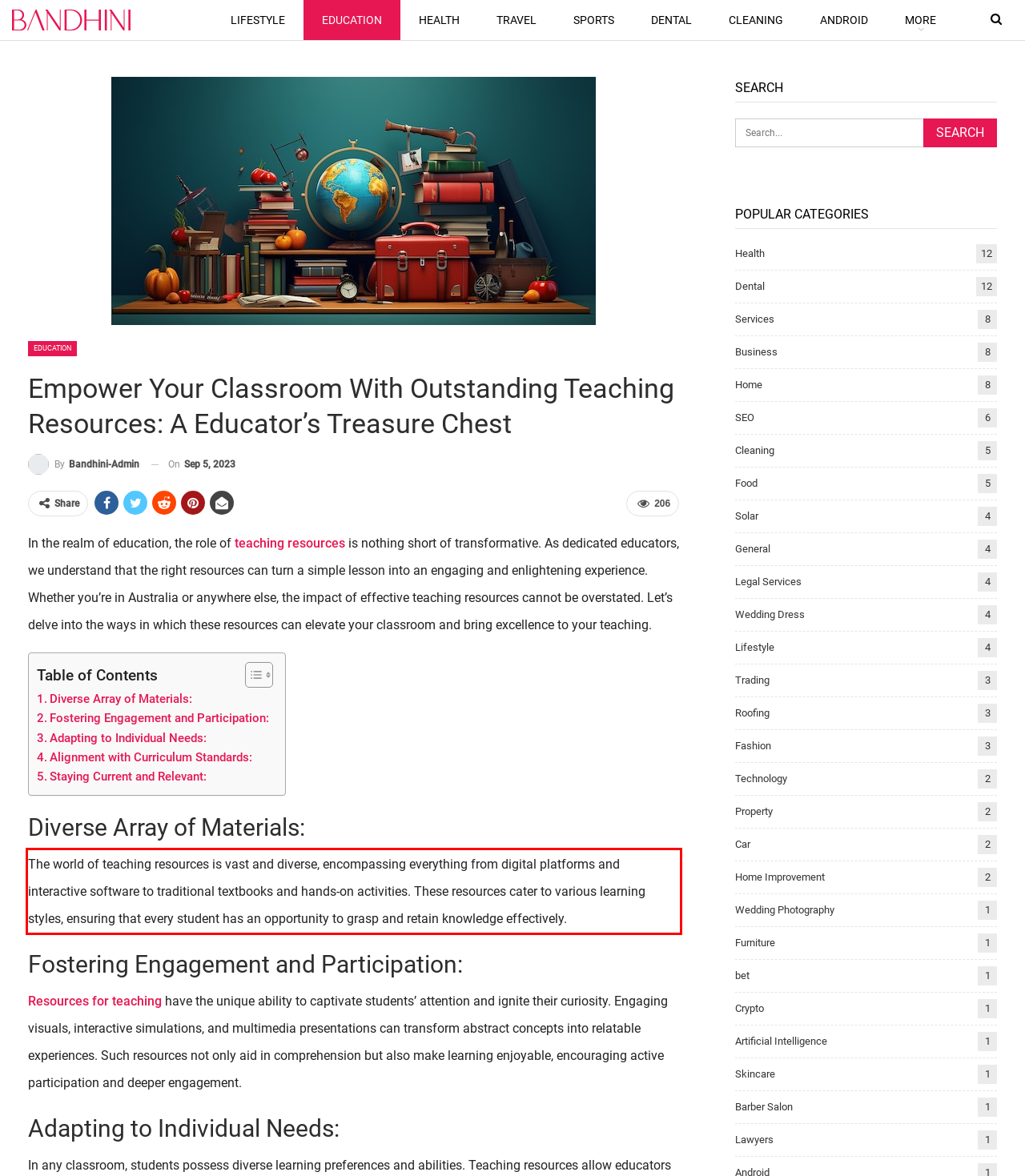In the given screenshot, locate the red bounding box and extract the text content from within it.

The world of teaching resources is vast and diverse, encompassing everything from digital platforms and interactive software to traditional textbooks and hands-on activities. These resources cater to various learning styles, ensuring that every student has an opportunity to grasp and retain knowledge effectively.